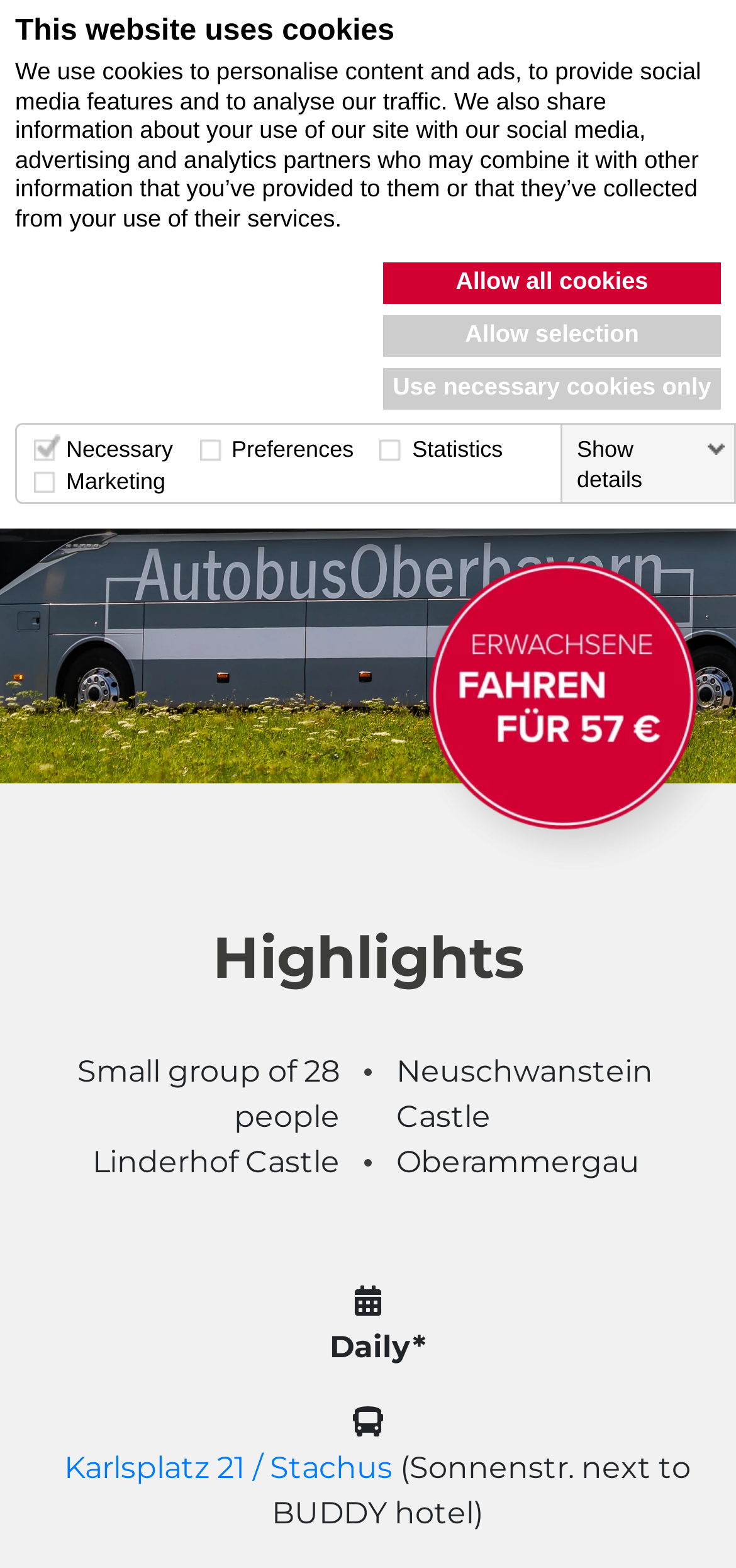Please identify the bounding box coordinates of the element's region that I should click in order to complete the following instruction: "Click the link to Karlsplatz 21 / Stachus". The bounding box coordinates consist of four float numbers between 0 and 1, i.e., [left, top, right, bottom].

[0.087, 0.925, 0.533, 0.948]